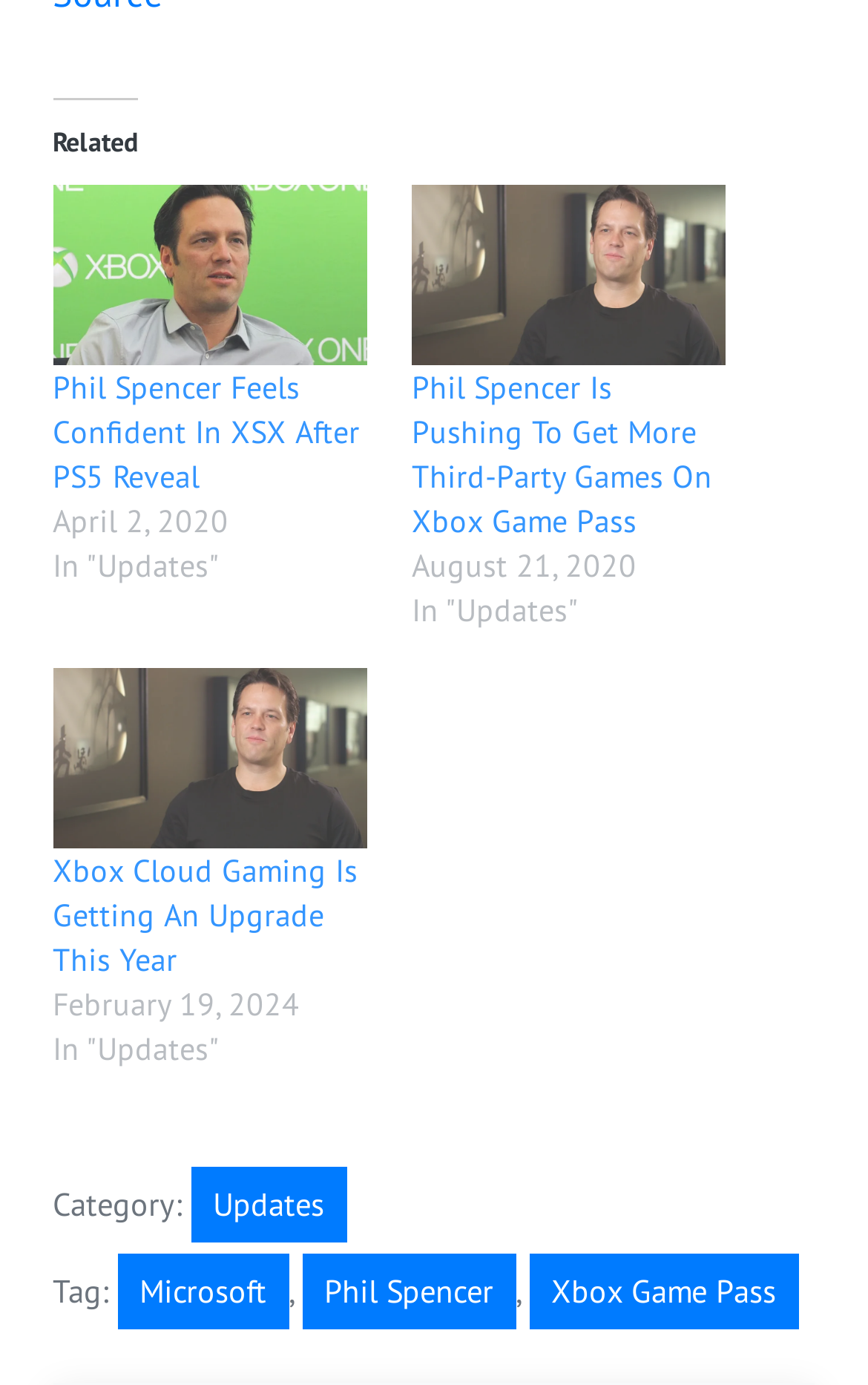Highlight the bounding box coordinates of the element that should be clicked to carry out the following instruction: "View Phil Spencer's profile". The coordinates must be given as four float numbers ranging from 0 to 1, i.e., [left, top, right, bottom].

[0.348, 0.905, 0.594, 0.96]